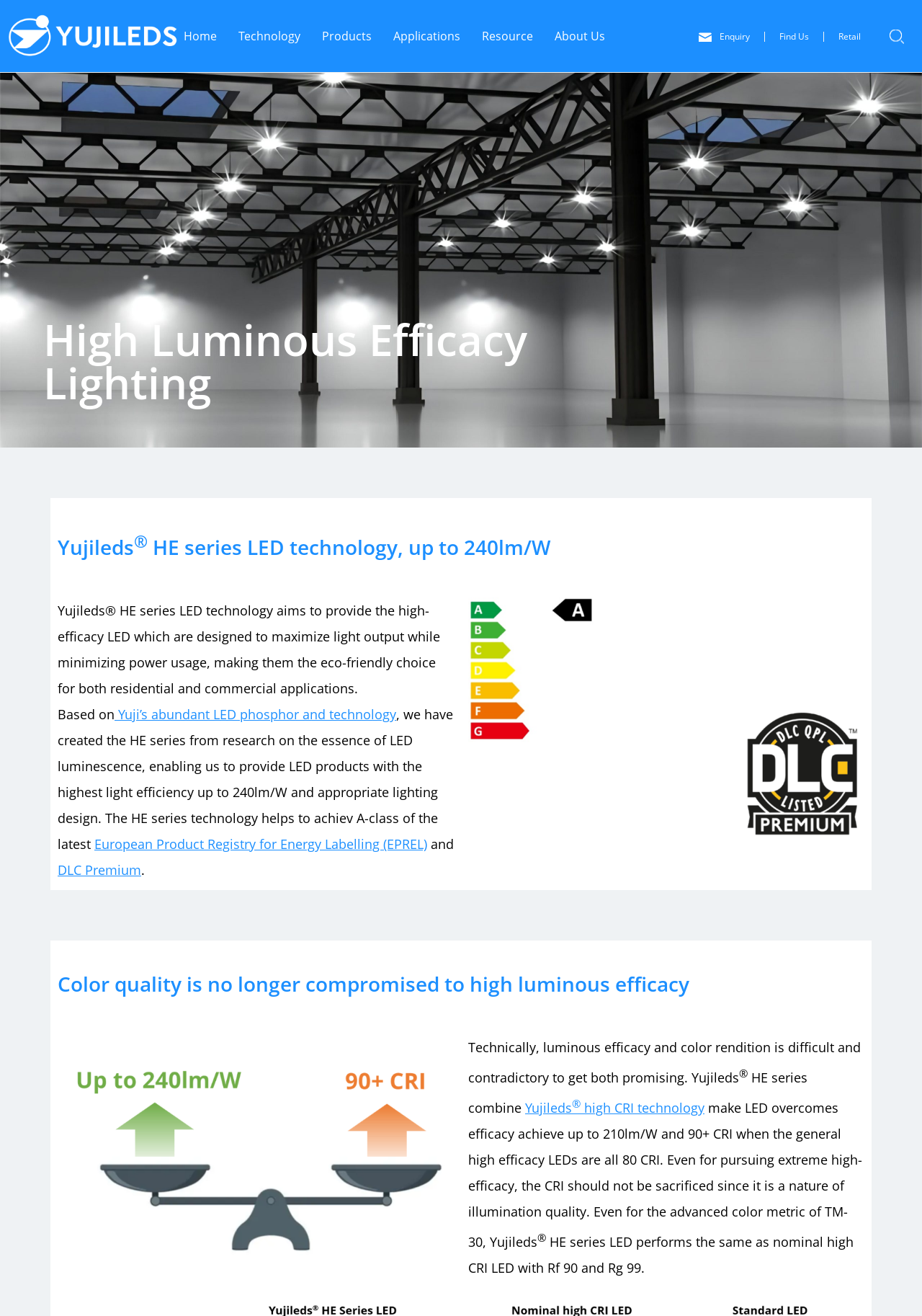What is the purpose of the Yujileds HE series LED technology?
Using the image, provide a detailed and thorough answer to the question.

The purpose of the Yujileds HE series LED technology is mentioned in the text 'Yujileds HE series LED technology aims to provide the high-efficacy LED...' and also in the text '...enabling us to provide LED products with the highest light efficiency...'.